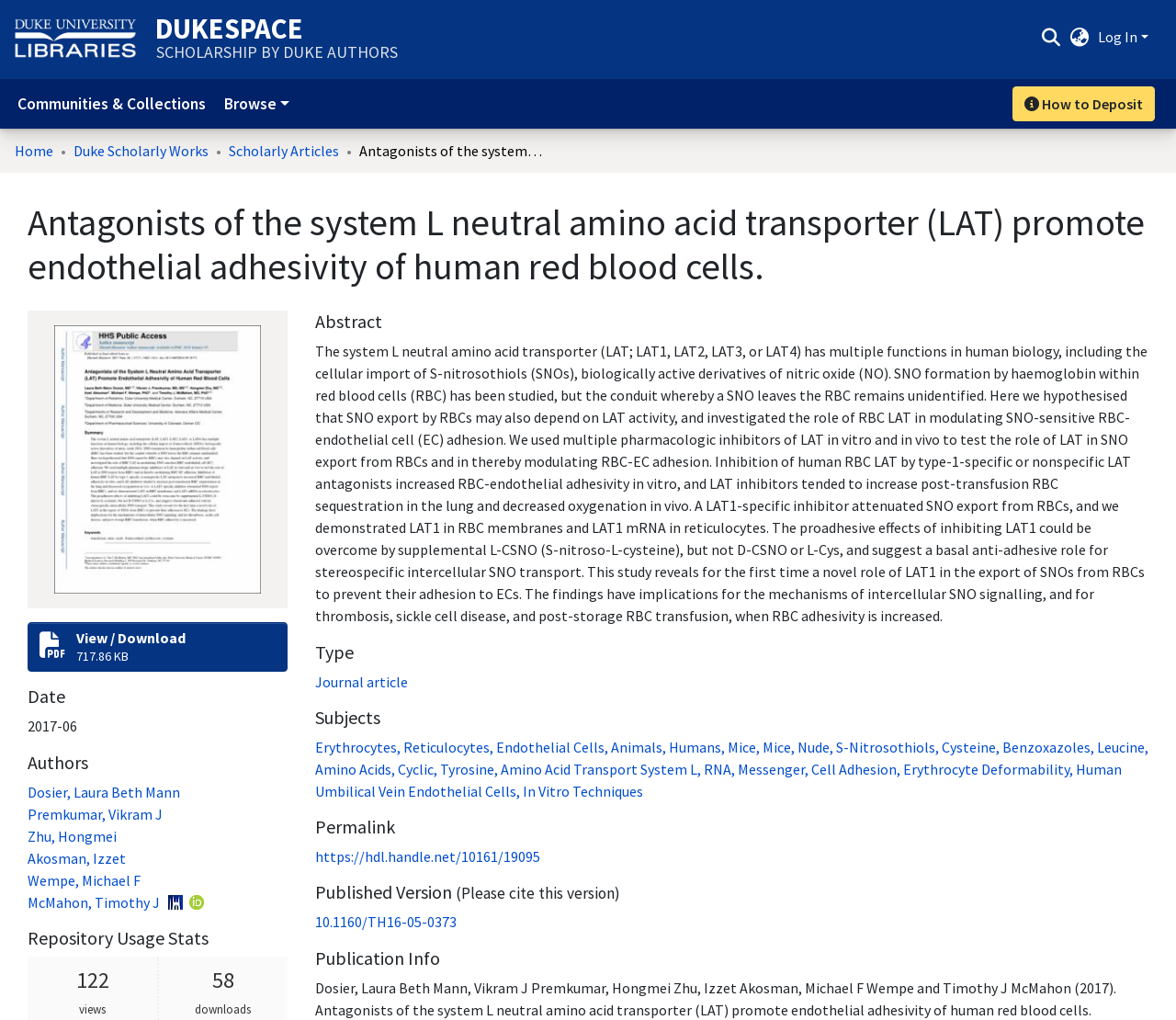Identify the bounding box for the described UI element. Provide the coordinates in (top-left x, top-left y, bottom-right x, bottom-right y) format with values ranging from 0 to 1: In Vitro Techniques

[0.444, 0.767, 0.546, 0.785]